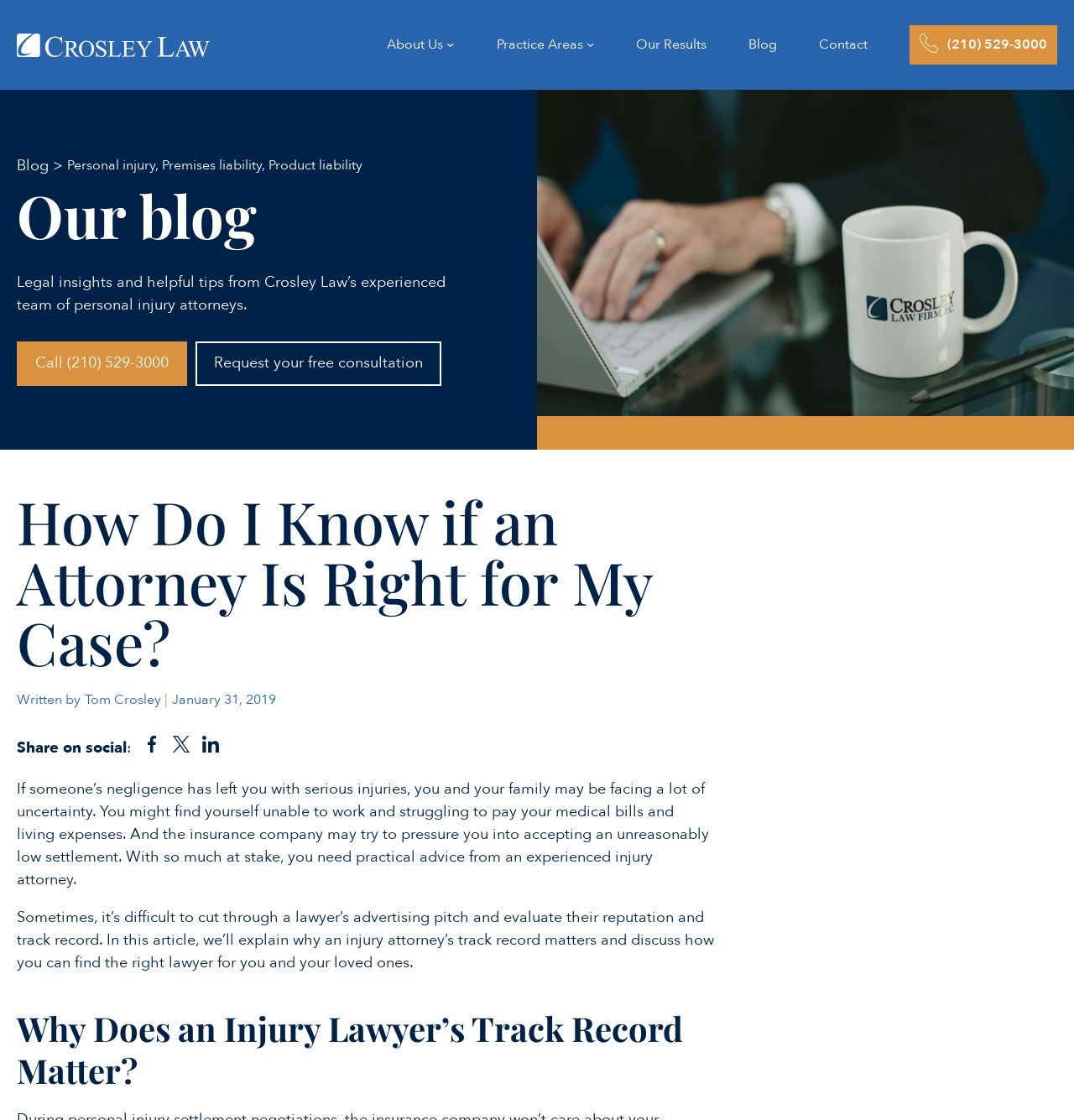Give a one-word or one-phrase response to the question:
When was the blog post published?

January 31, 2019